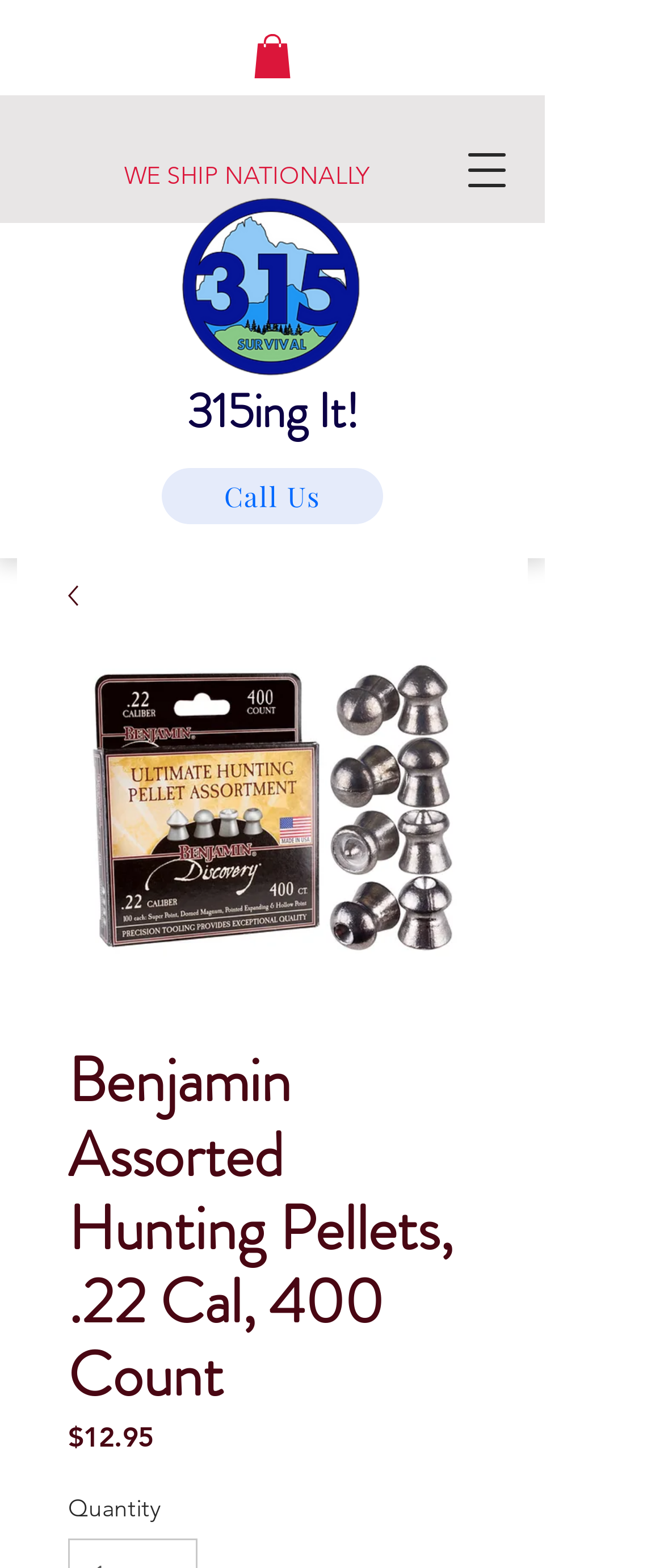Give a one-word or phrase response to the following question: What is the purpose of the 'Call Us' link?

To contact the seller